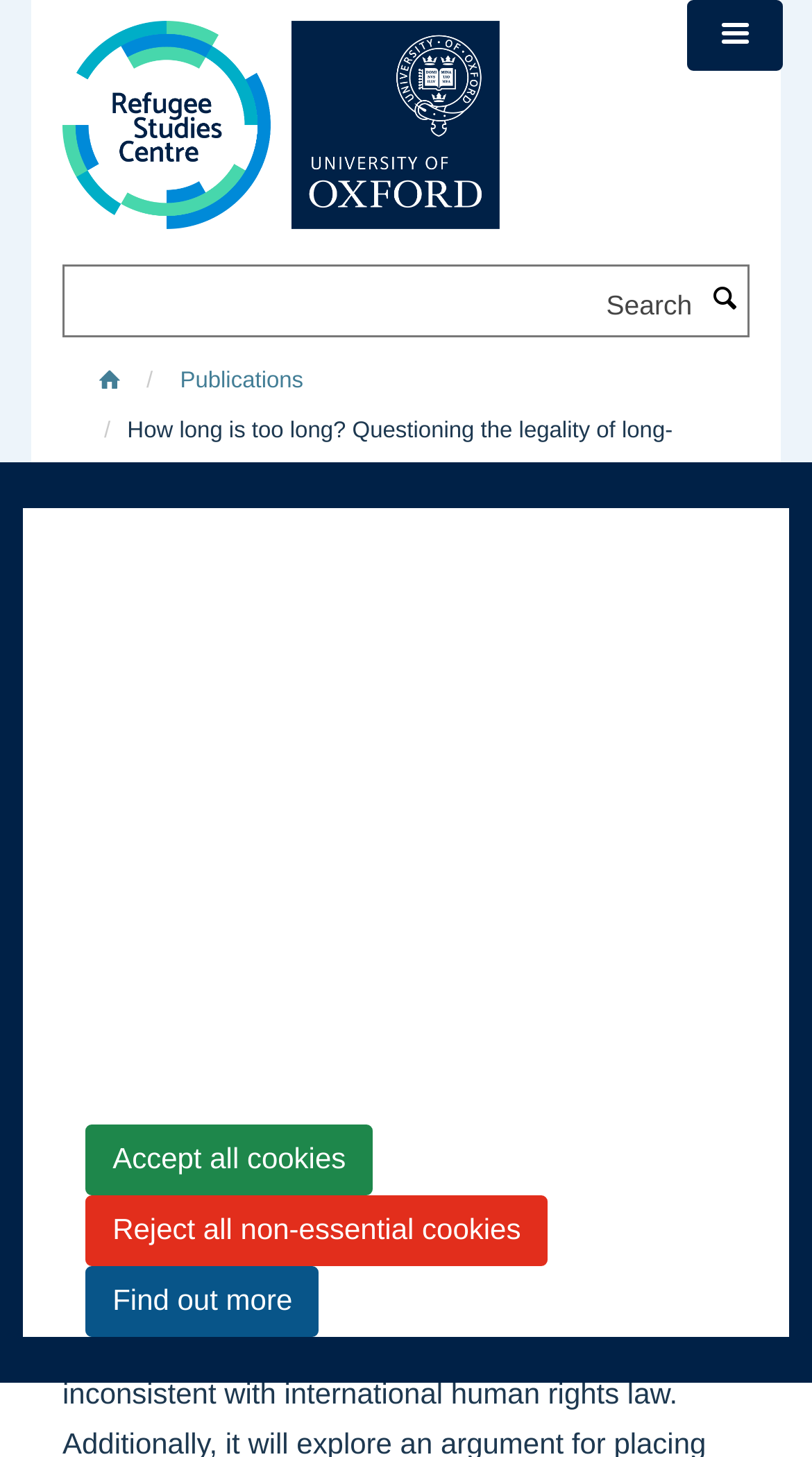Provide the bounding box coordinates of the HTML element described by the text: "aria-label="Toggle menu"".

[0.846, 0.0, 0.963, 0.049]